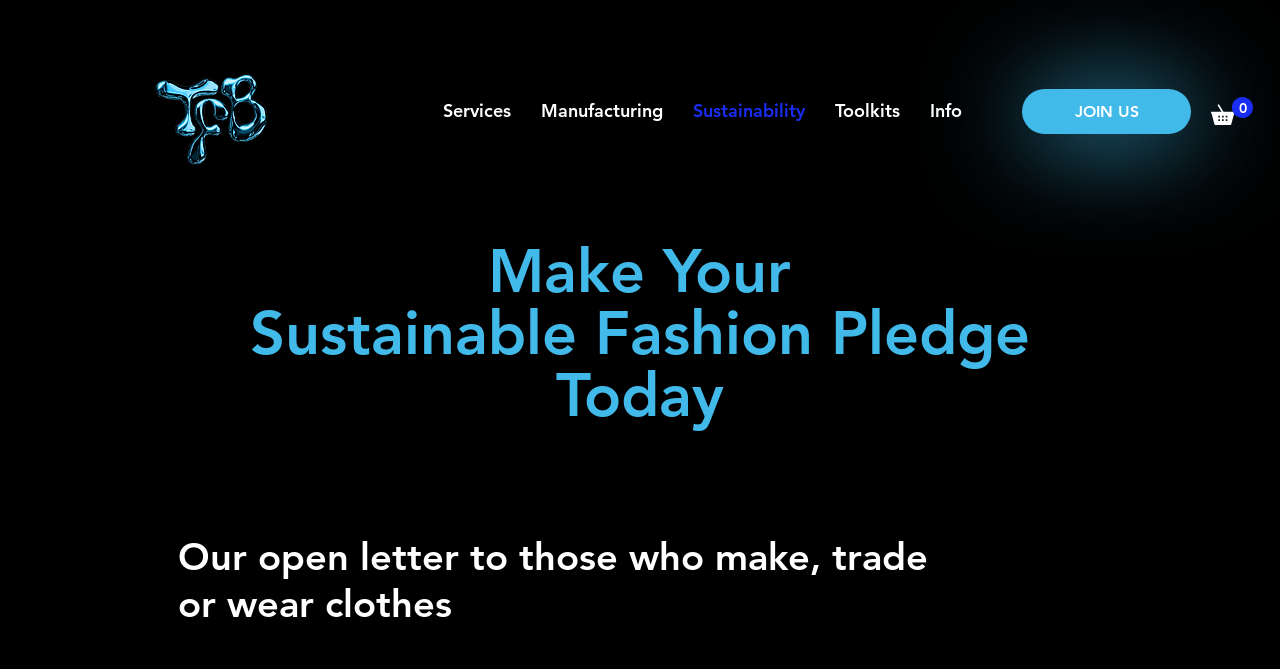What is the theme of the open letter? From the image, respond with a single word or brief phrase.

Sustainable fashion